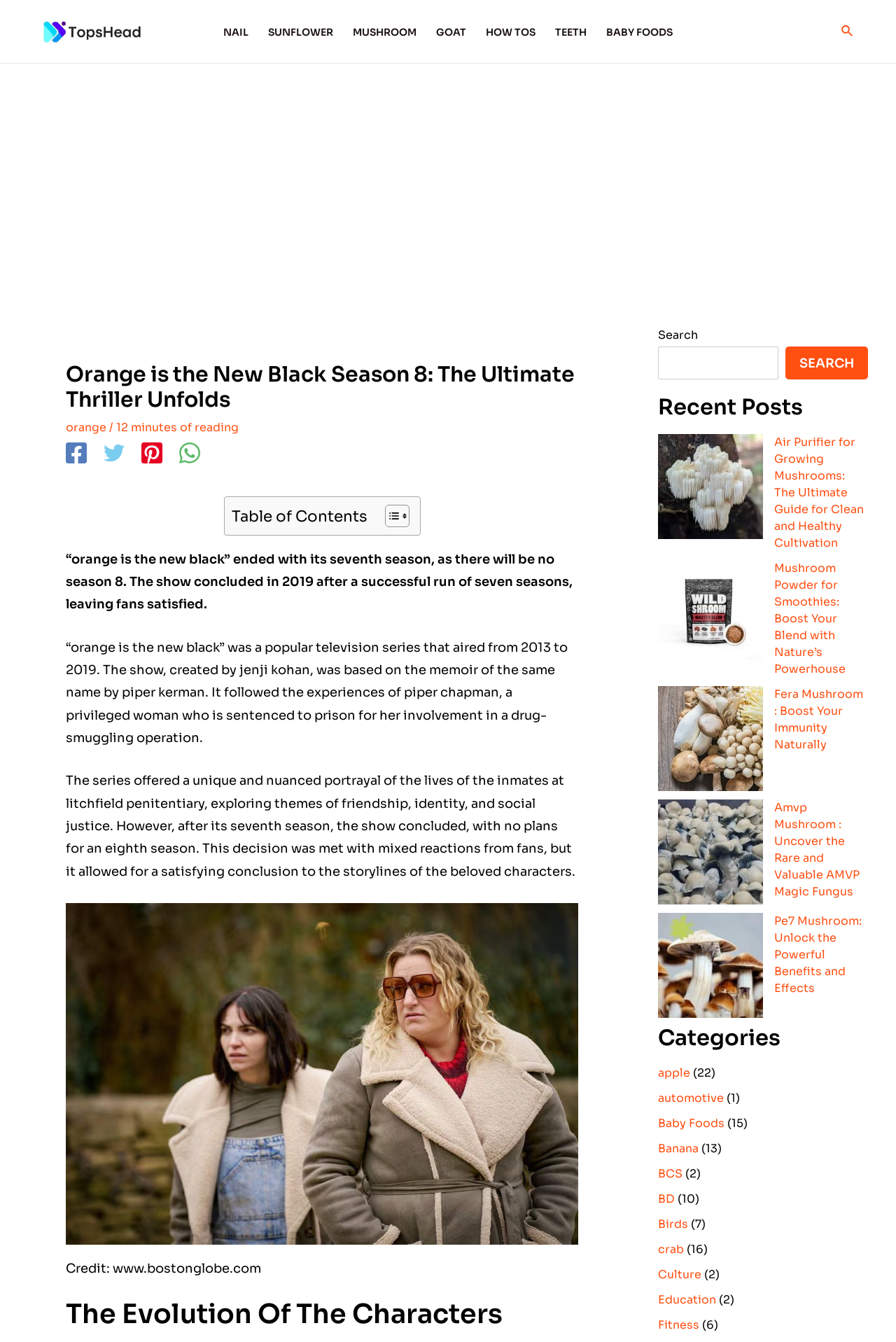What is the purpose of the search box?
Examine the webpage screenshot and provide an in-depth answer to the question.

The search box is located at the top right corner of the webpage, and it allows users to search for specific content within the website. Users can type in keywords or phrases and click the search button to find relevant results.